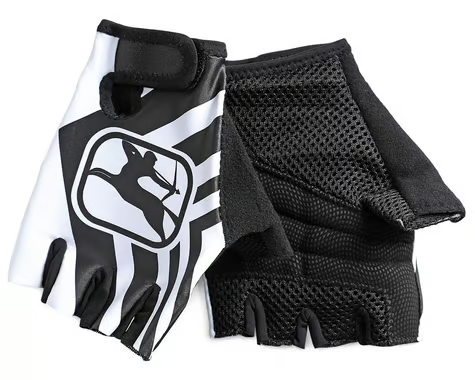Refer to the image and provide an in-depth answer to the question:
What is the purpose of the mesh material on the palm side?

According to the caption, the breathable mesh material on the palm side of the gloves is designed to provide enhanced ventilation during rides, which implies that its purpose is to allow for airflow and cooling.